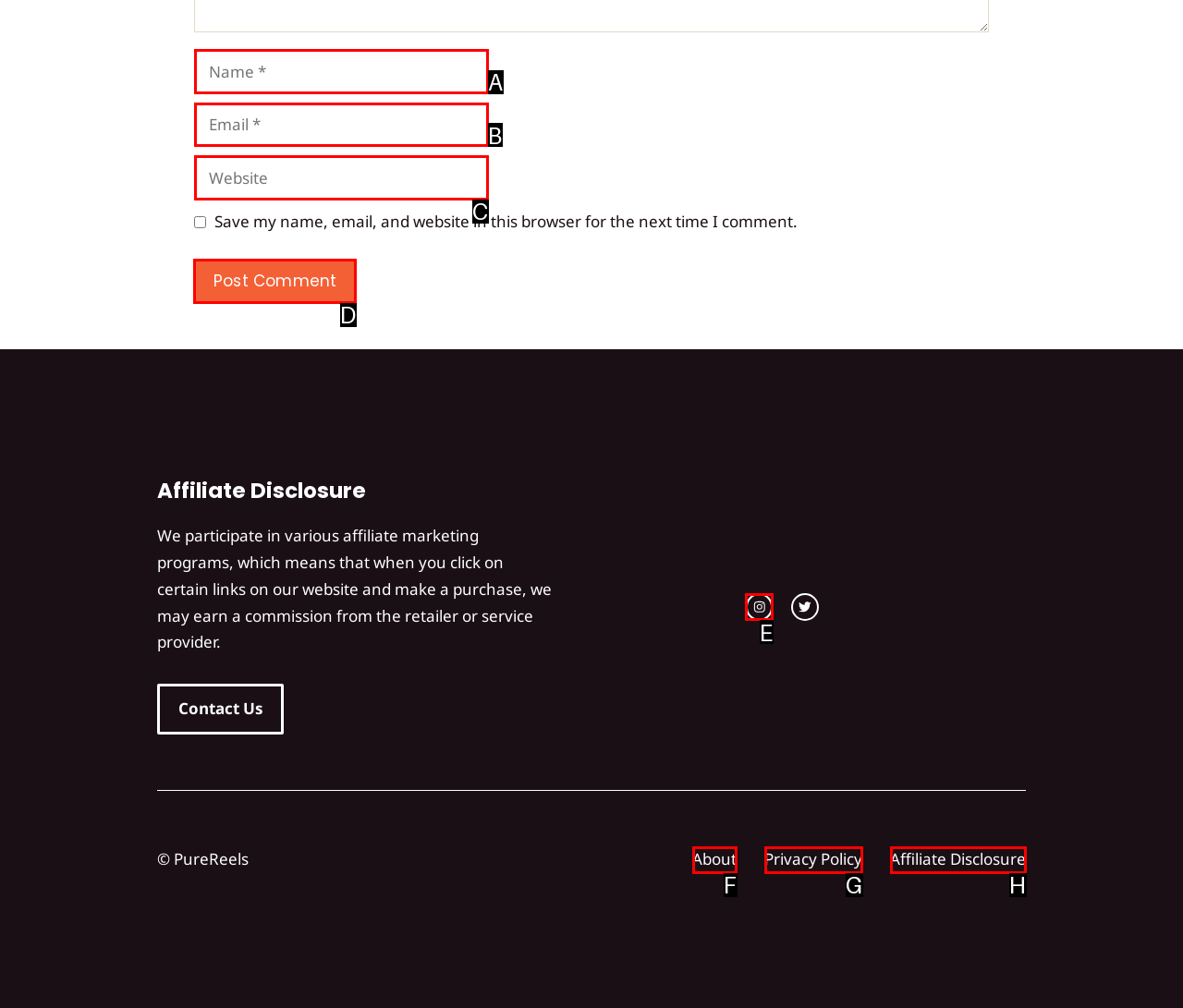Select the right option to accomplish this task: Click the Post Comment button. Reply with the letter corresponding to the correct UI element.

D